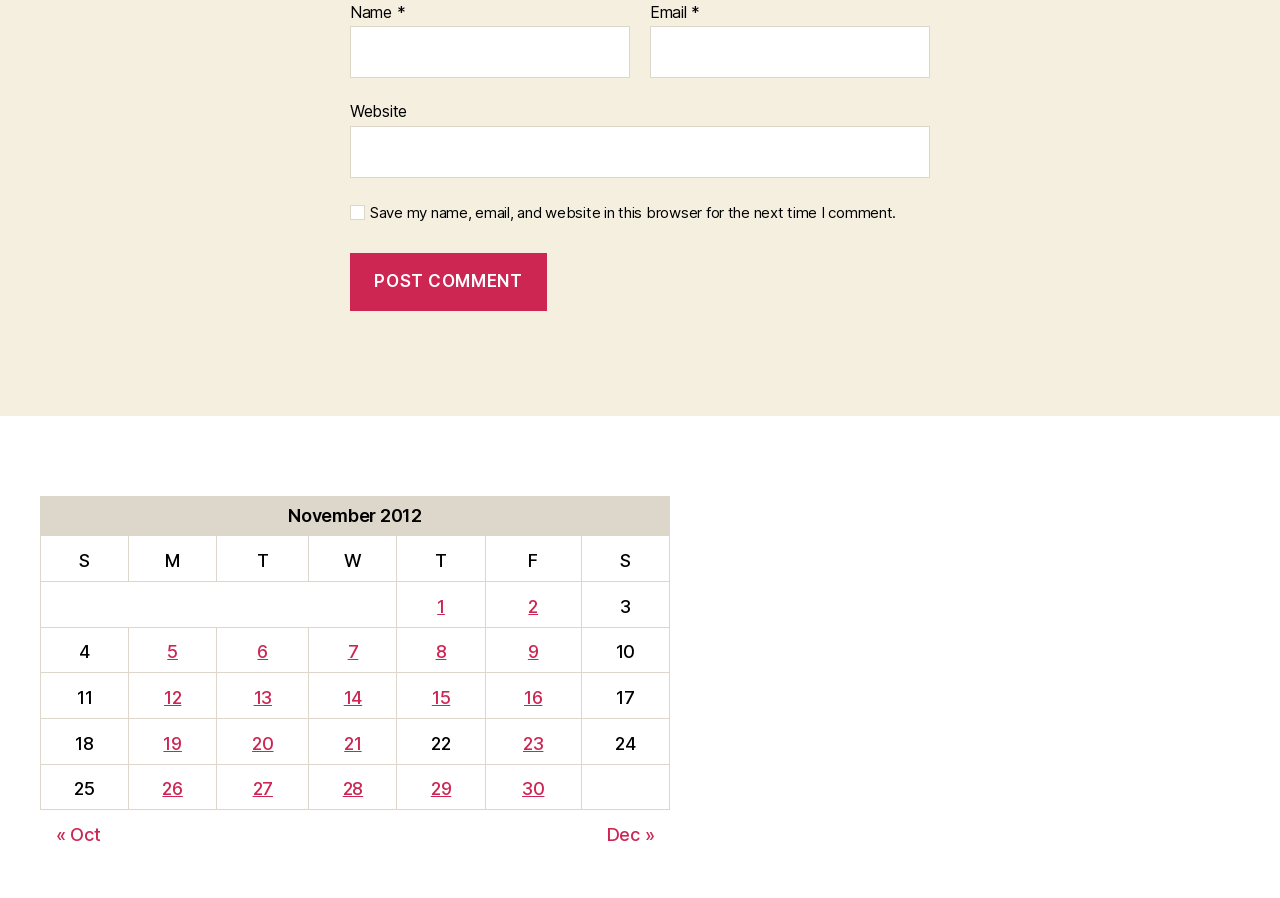What is the purpose of the checkbox?
Refer to the image and provide a detailed answer to the question.

The checkbox is located below the comment form and is labeled 'Save my name, email, and website in this browser for the next time I comment.' This suggests that its purpose is to save the commenter's information for future use.